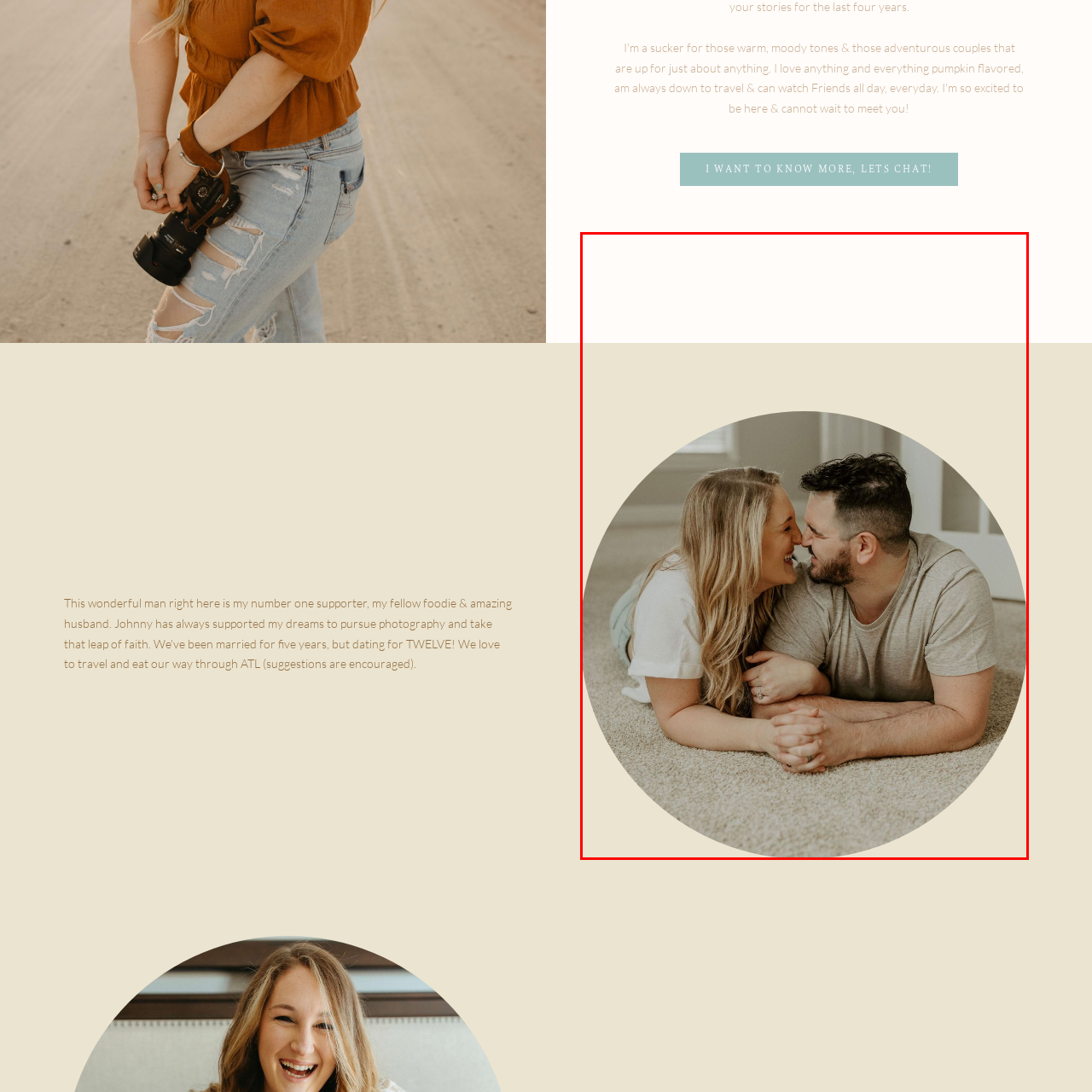Focus on the image enclosed by the red outline and give a short answer: What is the color of the woman's hair?

Long, flowing